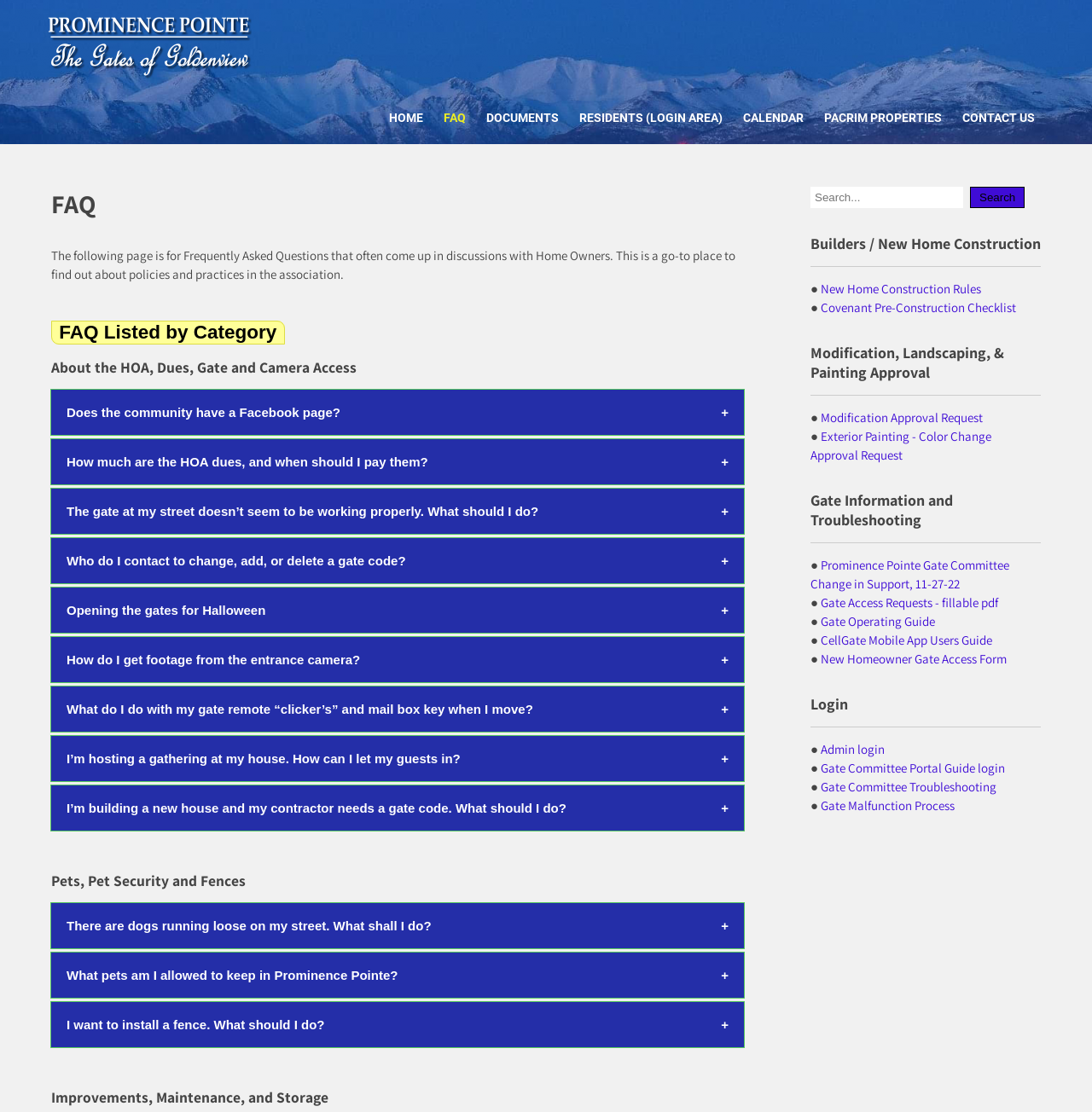Determine the main text heading of the webpage and provide its content.

Prominence Pointe Home Owners Association